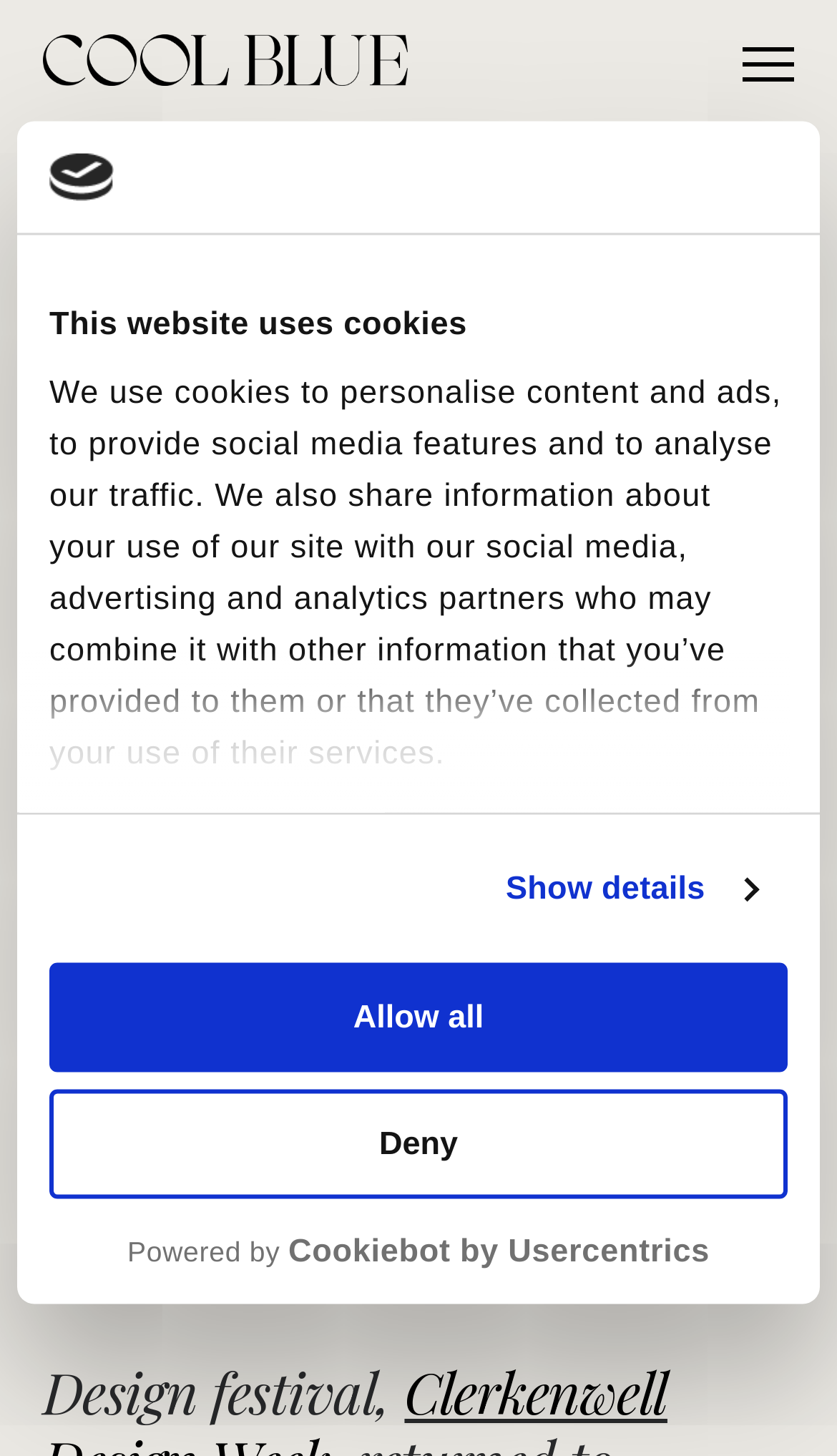Identify the bounding box of the UI element that matches this description: "David Ifeanyi".

None